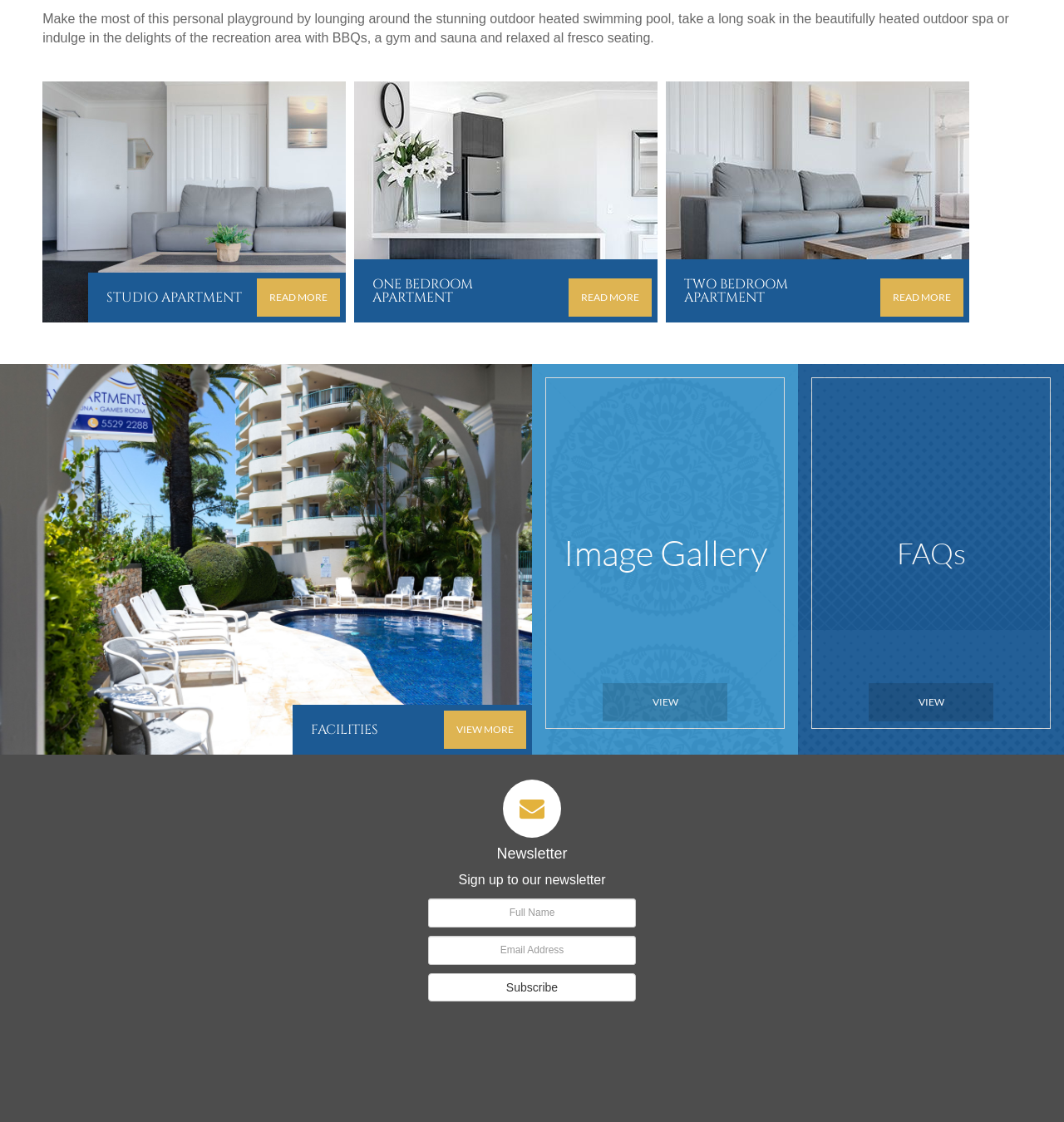Give the bounding box coordinates for this UI element: "View". The coordinates should be four float numbers between 0 and 1, arranged as [left, top, right, bottom].

[0.566, 0.609, 0.684, 0.643]